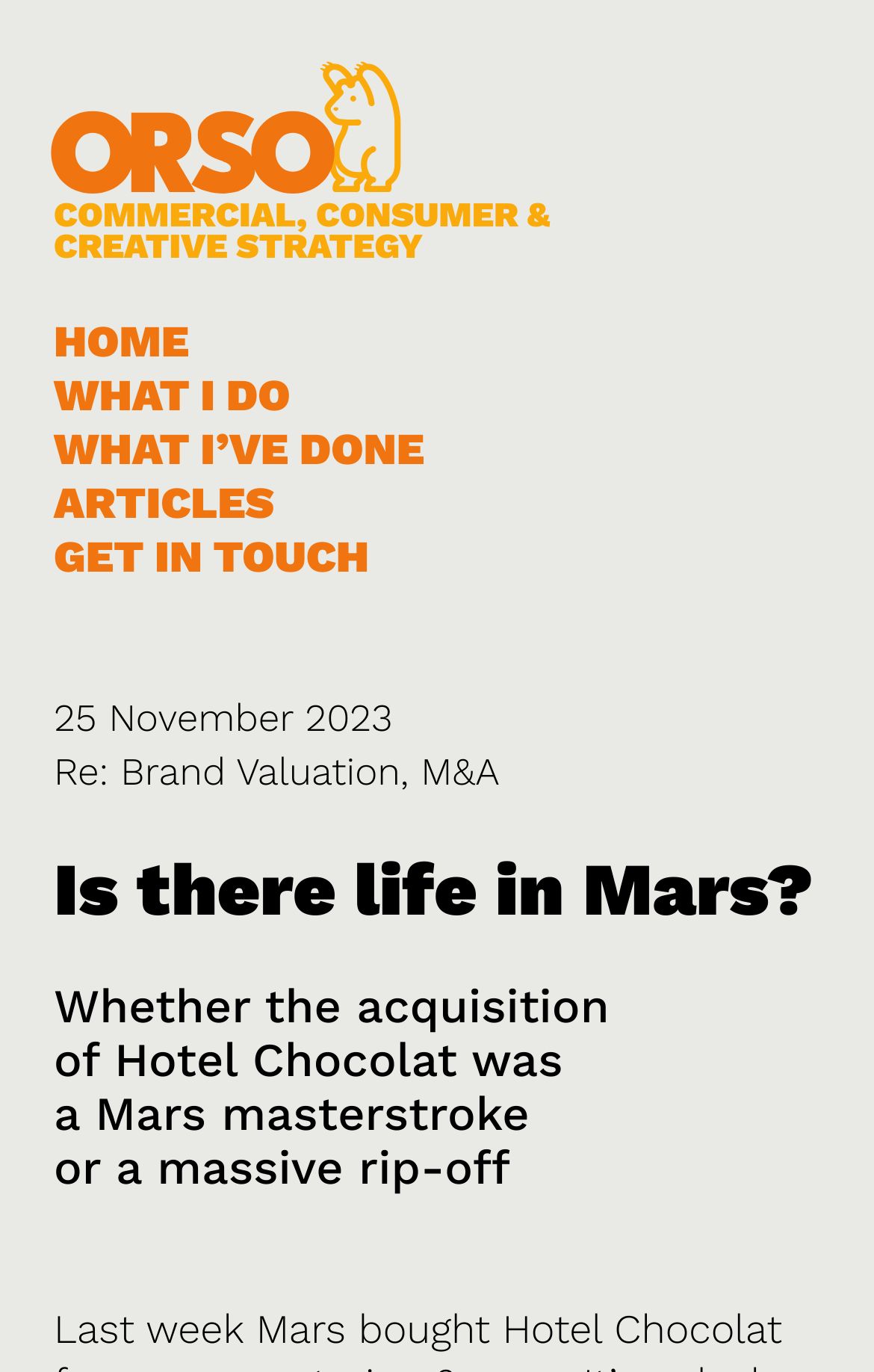Refer to the image and offer a detailed explanation in response to the question: What type of strategy consultancy is Orso?

Orso is a commercial, consumer, and creative strategy consultancy, which is mentioned in the heading 'COMMERCIAL, CONSUMER & CREATIVE STRATEGY' below the logo.